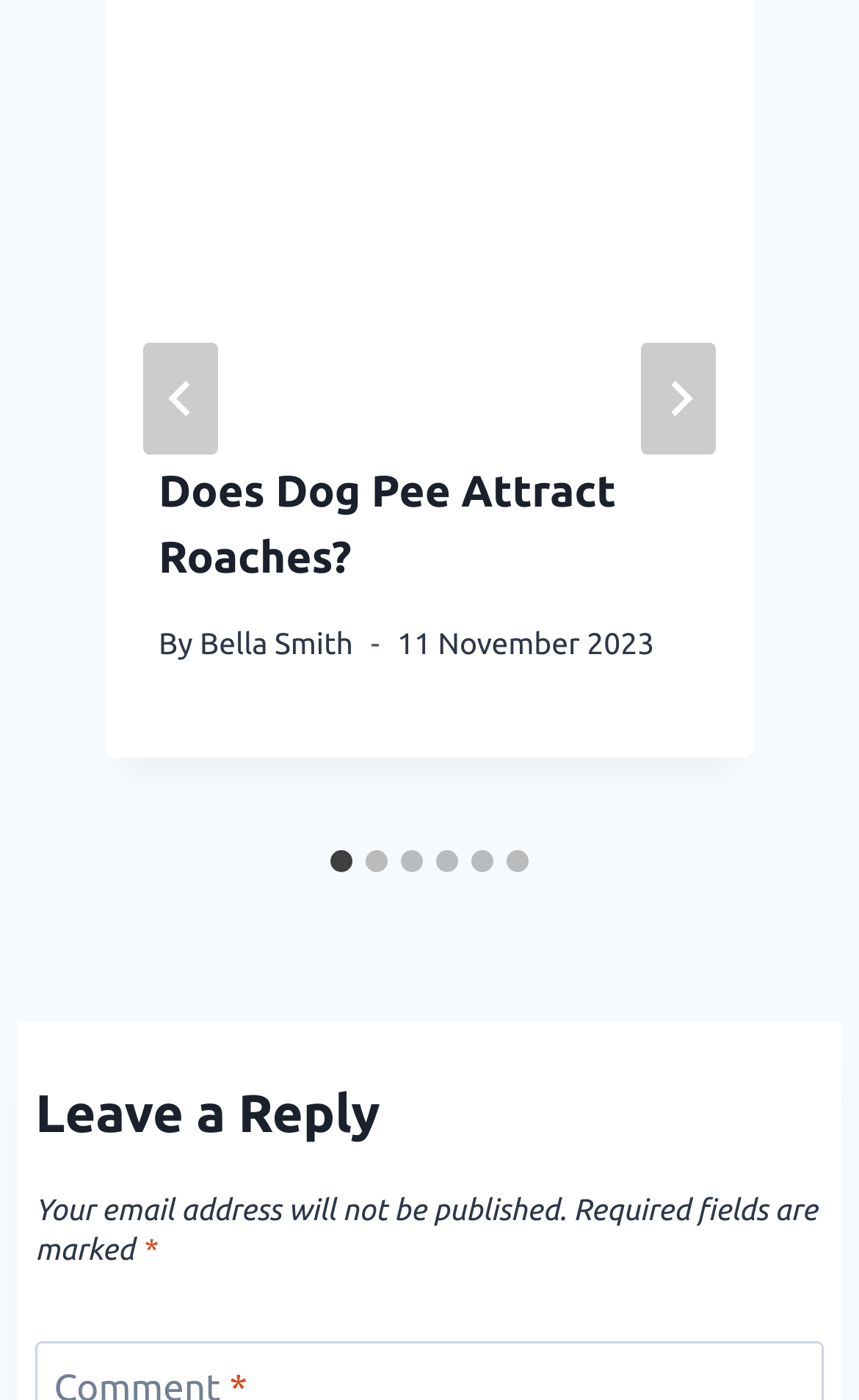Provide the bounding box coordinates for the area that should be clicked to complete the instruction: "Click the 'Next' button".

[0.746, 0.245, 0.833, 0.325]